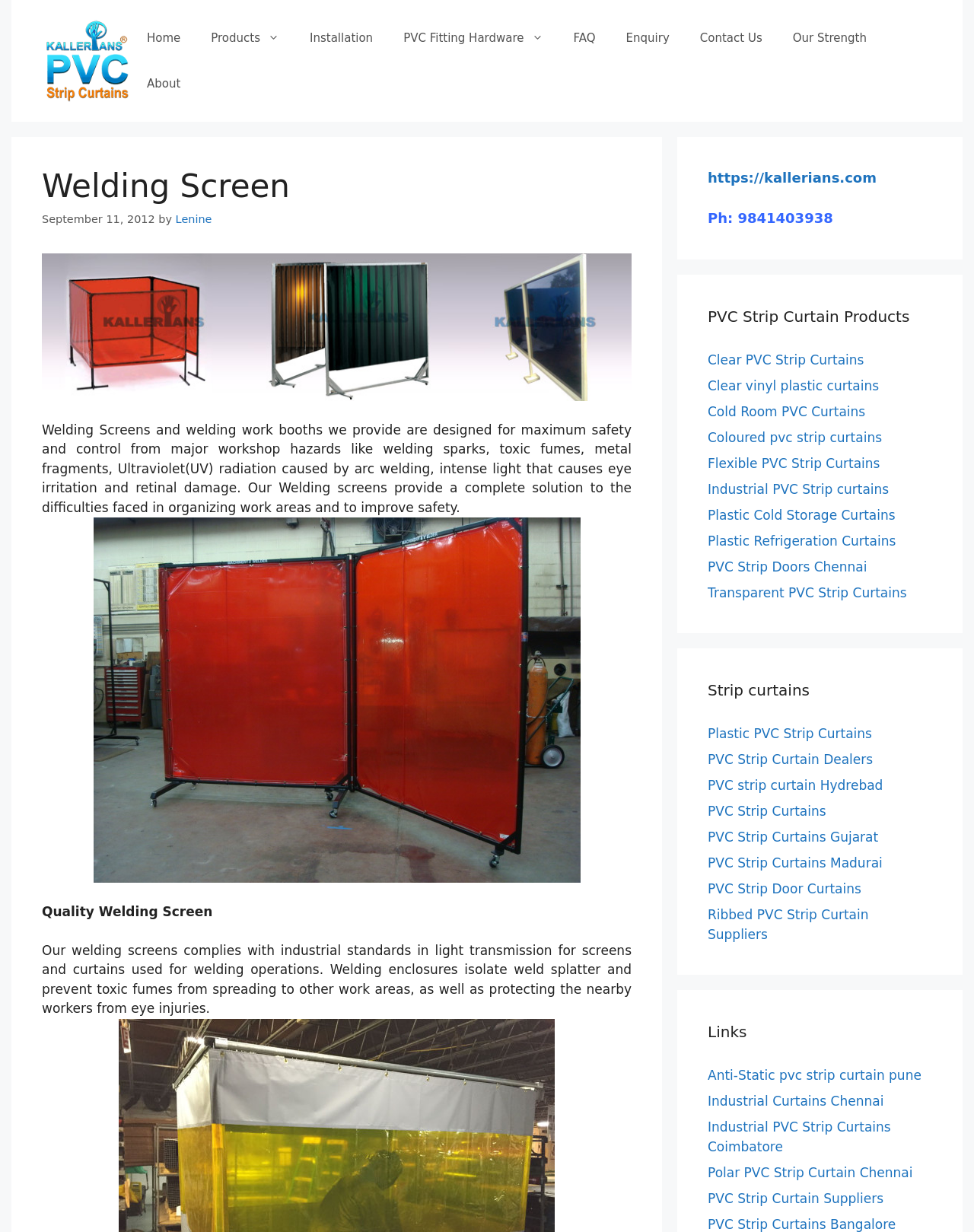Identify the bounding box coordinates of the area that should be clicked in order to complete the given instruction: "Learn more about 'Welding Screen'". The bounding box coordinates should be four float numbers between 0 and 1, i.e., [left, top, right, bottom].

[0.043, 0.136, 0.648, 0.167]